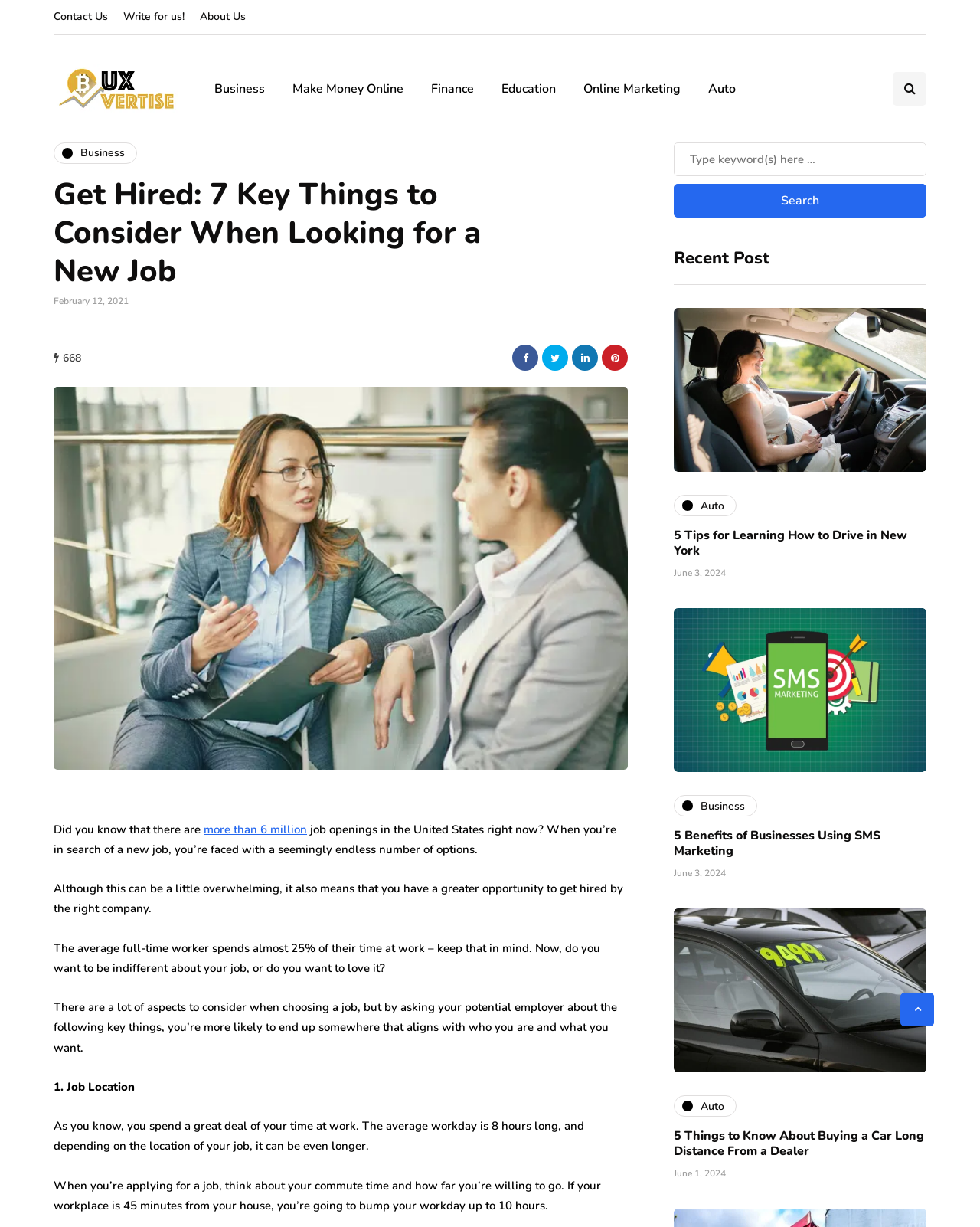What is the topic of the main article?
Please provide a detailed and comprehensive answer to the question.

The main article is about job search, as indicated by the heading 'Get Hired: 7 Key Things to Consider When Looking for a New Job' and the content that follows, which discusses the importance of considering various factors when searching for a job.